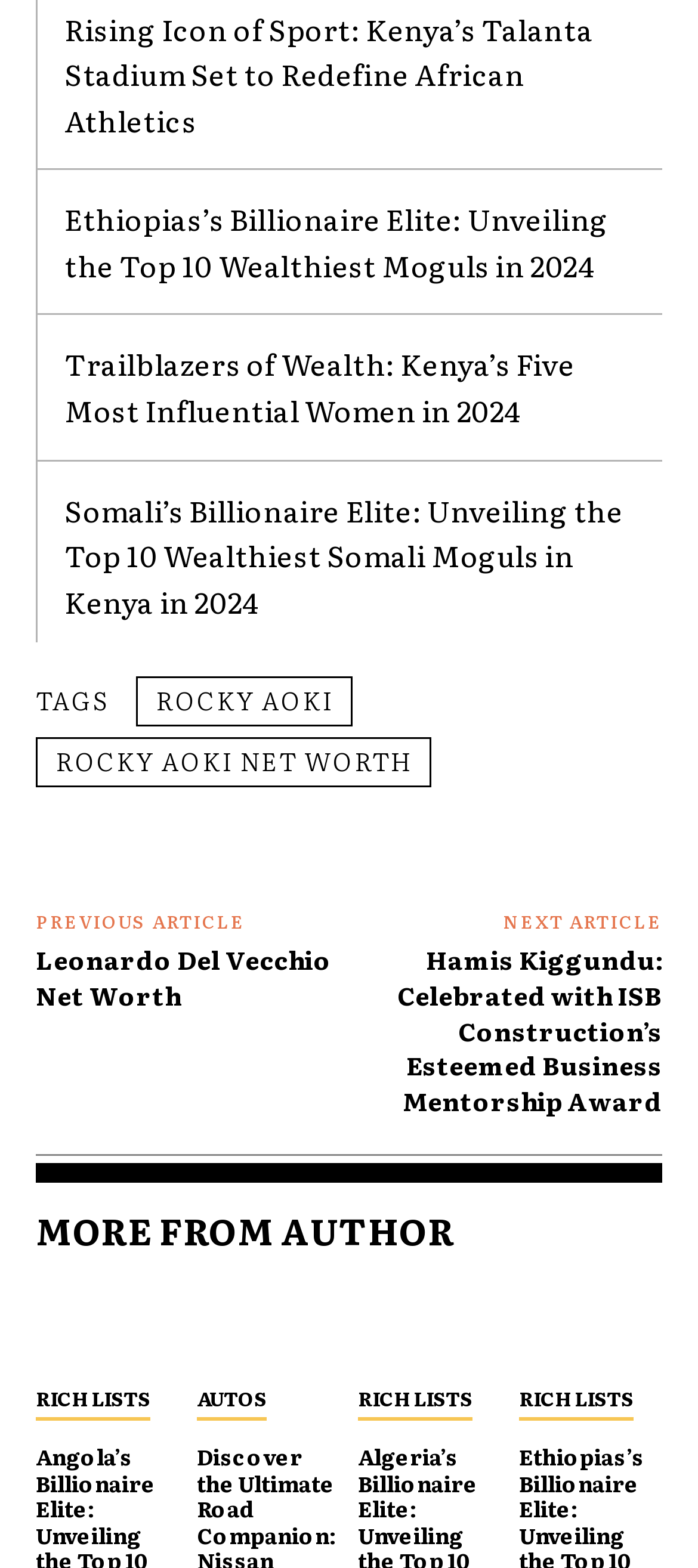Find the bounding box coordinates for the element that must be clicked to complete the instruction: "View the article about Trailblazers of Wealth: Kenya’s Five Most Influential Women in 2024". The coordinates should be four float numbers between 0 and 1, indicated as [left, top, right, bottom].

[0.092, 0.218, 0.824, 0.275]